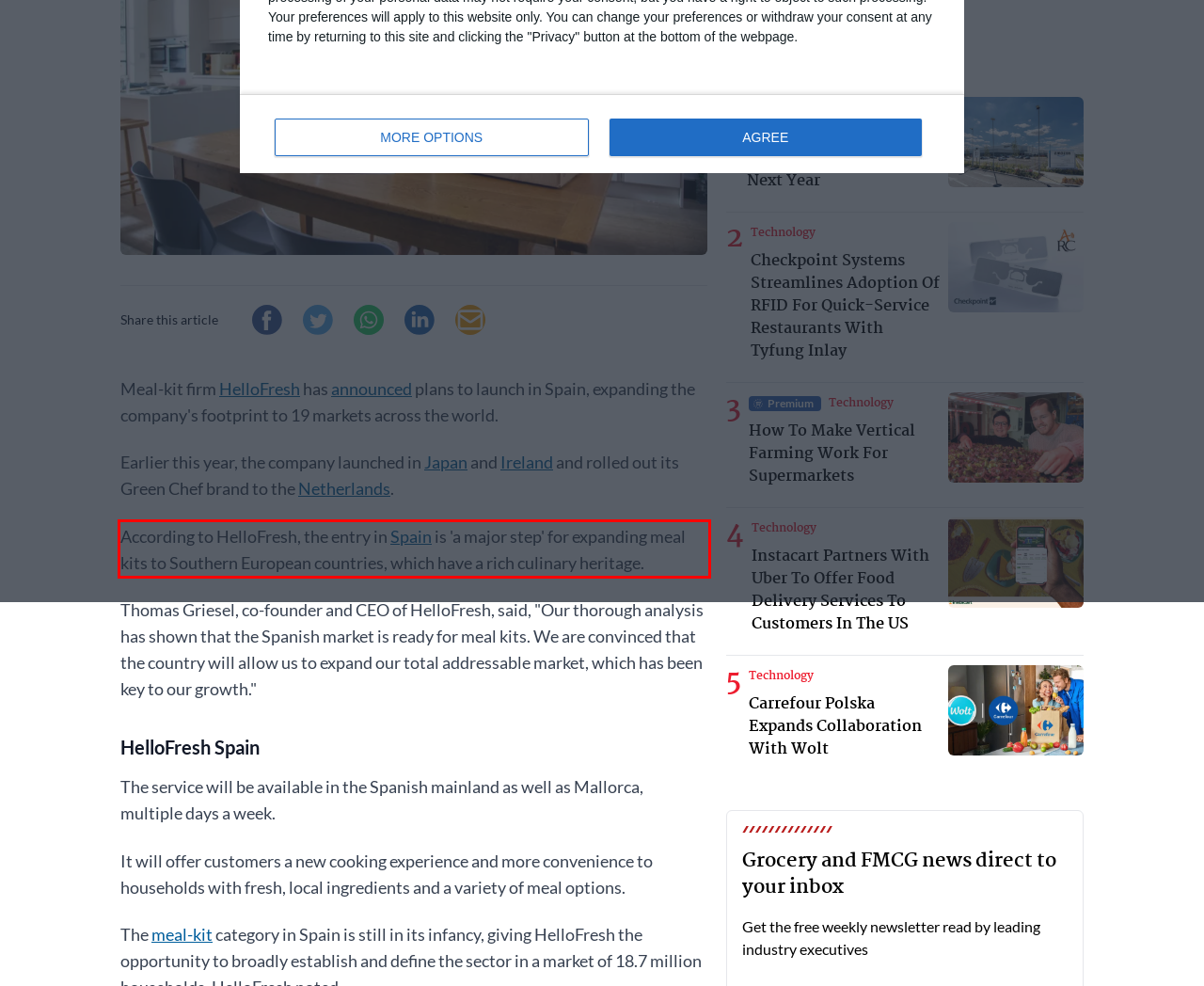From the screenshot of the webpage, locate the red bounding box and extract the text contained within that area.

According to HelloFresh, the entry in Spain is 'a major step' for expanding meal kits to Southern European countries, which have a rich culinary heritage.